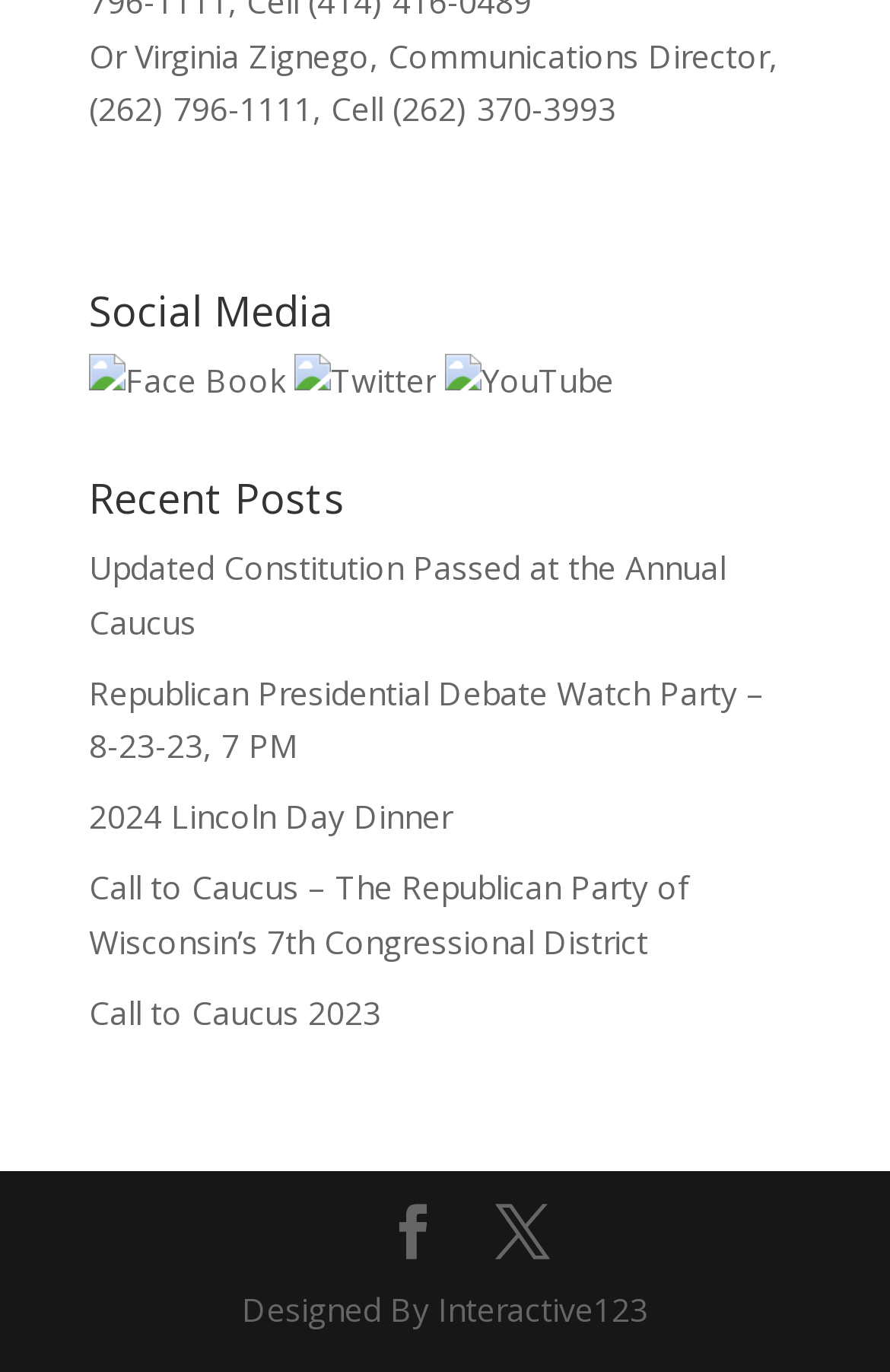Given the description "alt="Face Book"", determine the bounding box of the corresponding UI element.

[0.1, 0.262, 0.321, 0.293]